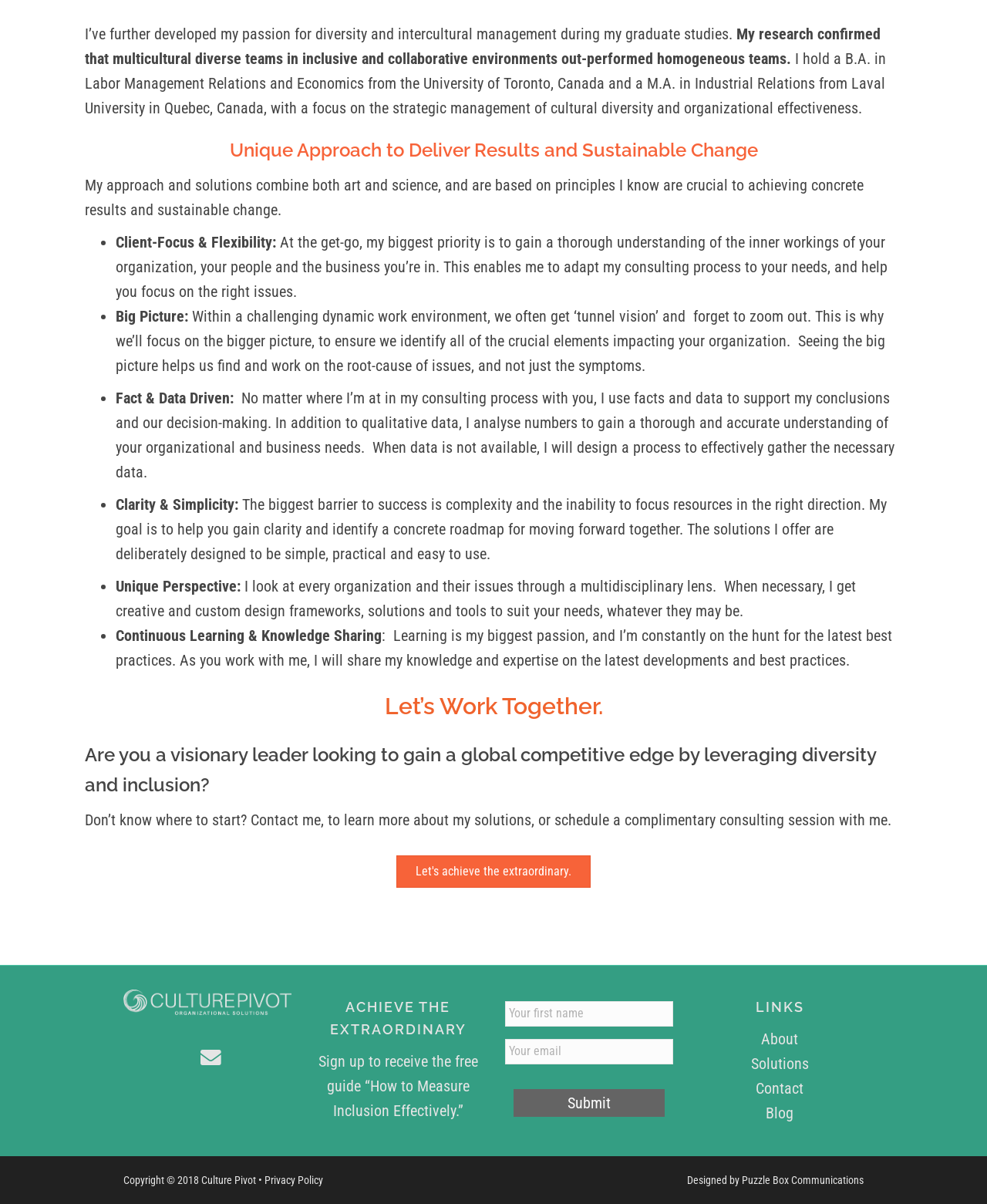Show the bounding box coordinates for the HTML element described as: "value="Submit"".

[0.52, 0.904, 0.673, 0.927]